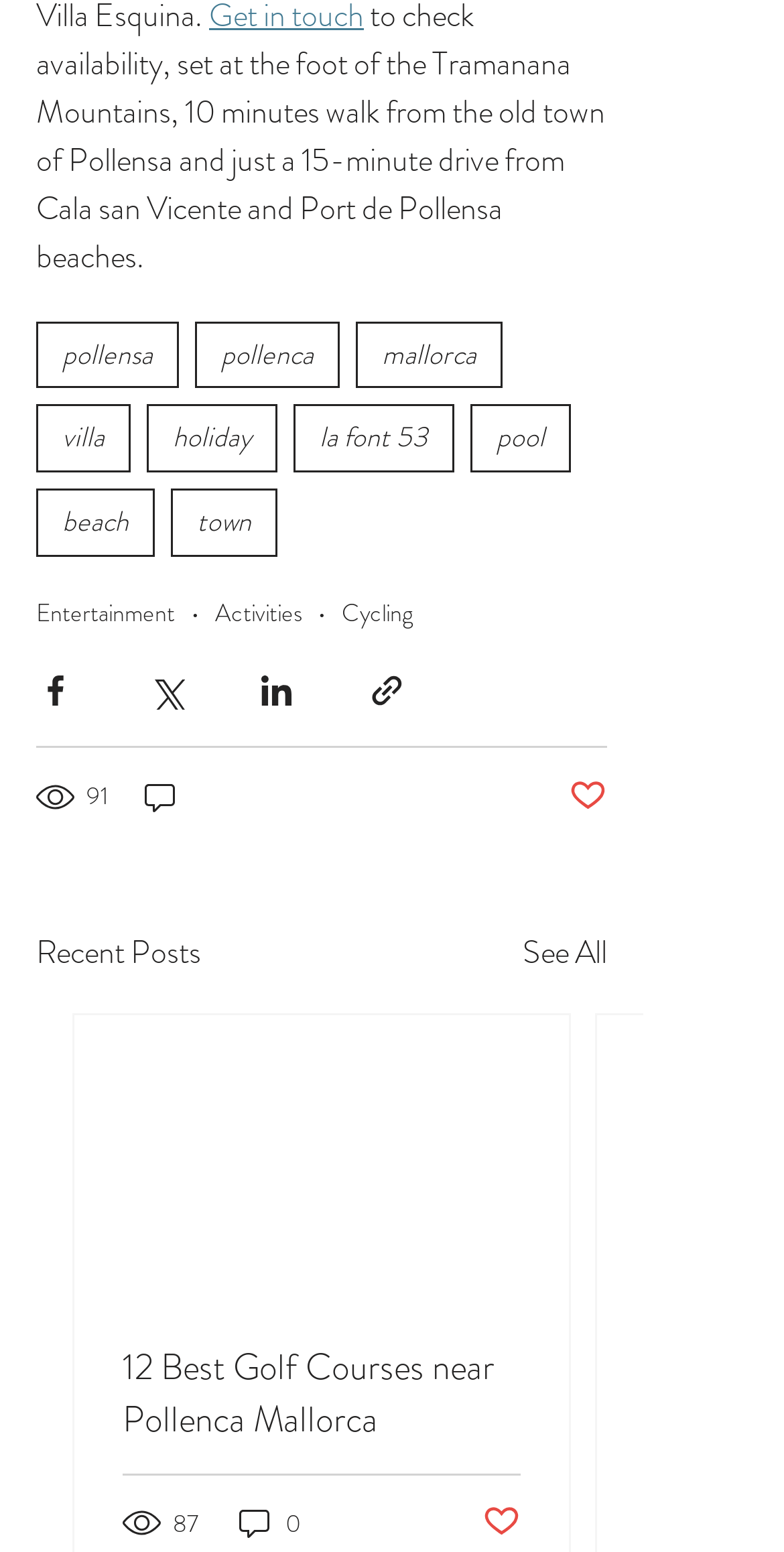Determine the bounding box coordinates of the region to click in order to accomplish the following instruction: "View recent posts". Provide the coordinates as four float numbers between 0 and 1, specifically [left, top, right, bottom].

[0.046, 0.598, 0.256, 0.629]